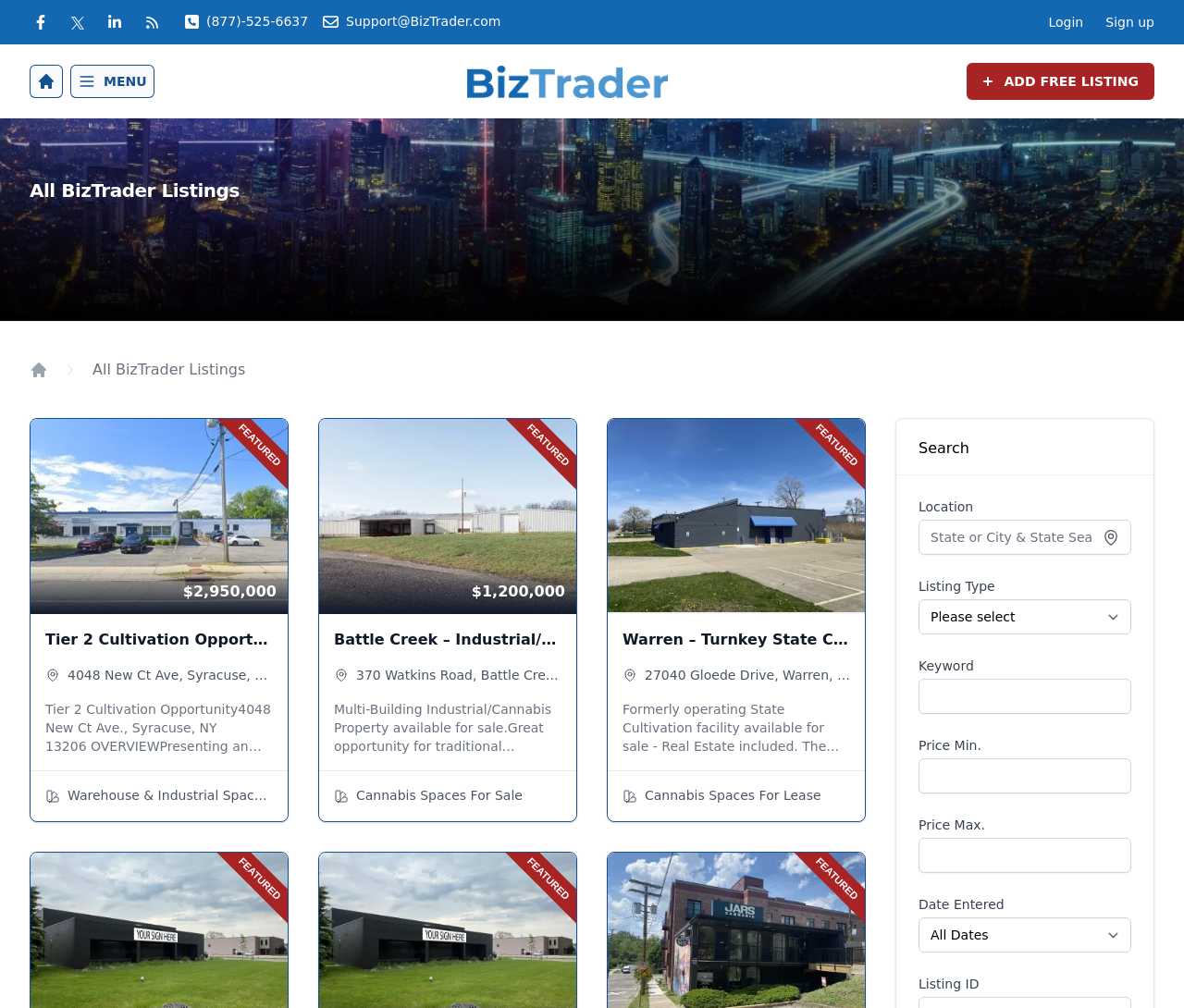Locate the bounding box coordinates of the element's region that should be clicked to carry out the following instruction: "Read the latest post about CRANKING OUT EXTRA SOLAR KWH AT HIGHLINE CROSSING COHOUSING IN COLORADO". The coordinates need to be four float numbers between 0 and 1, i.e., [left, top, right, bottom].

None